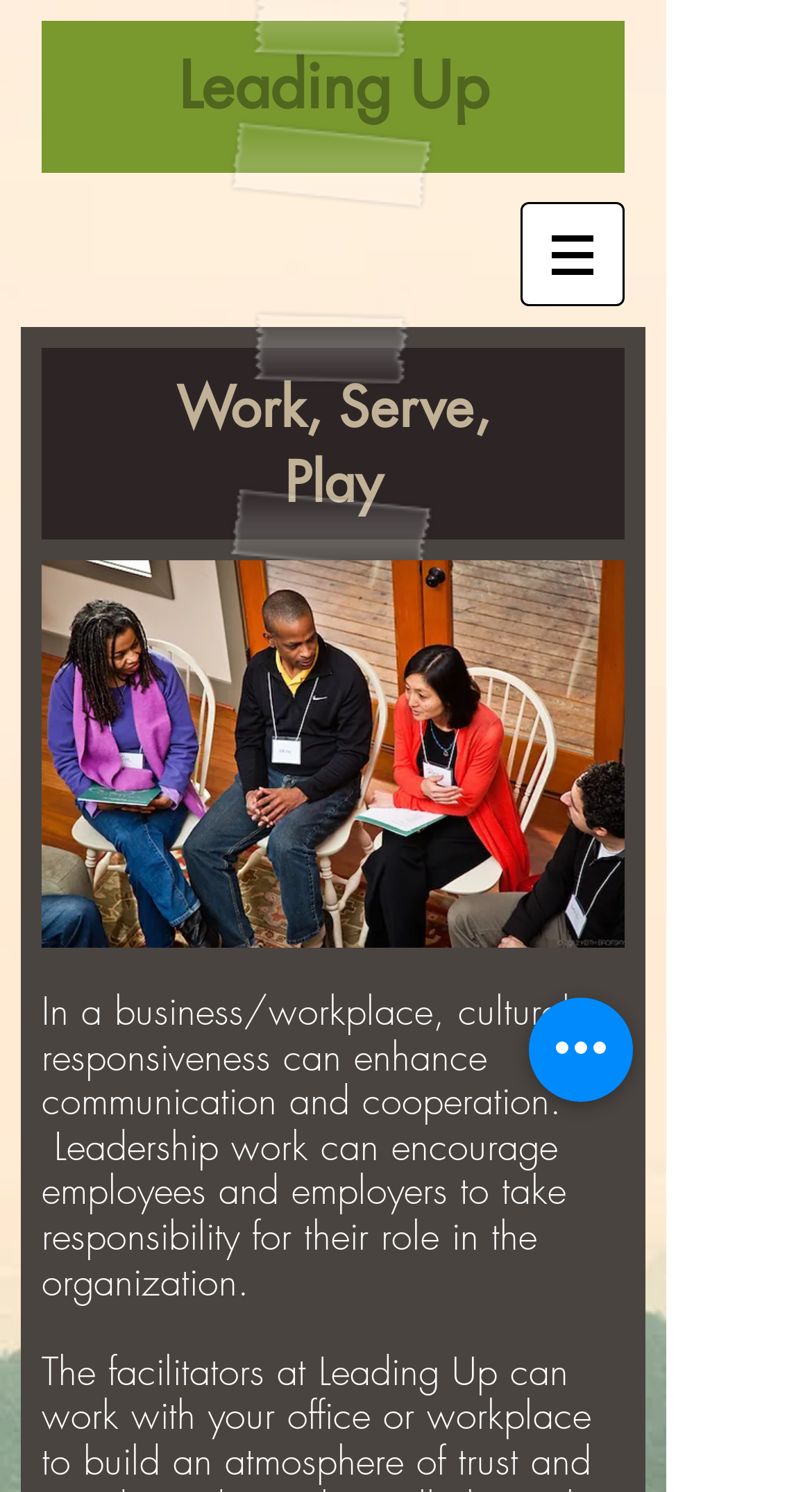What is the purpose of leadership work?
Please provide a single word or phrase as the answer based on the screenshot.

Encourage employees and employers to take responsibility